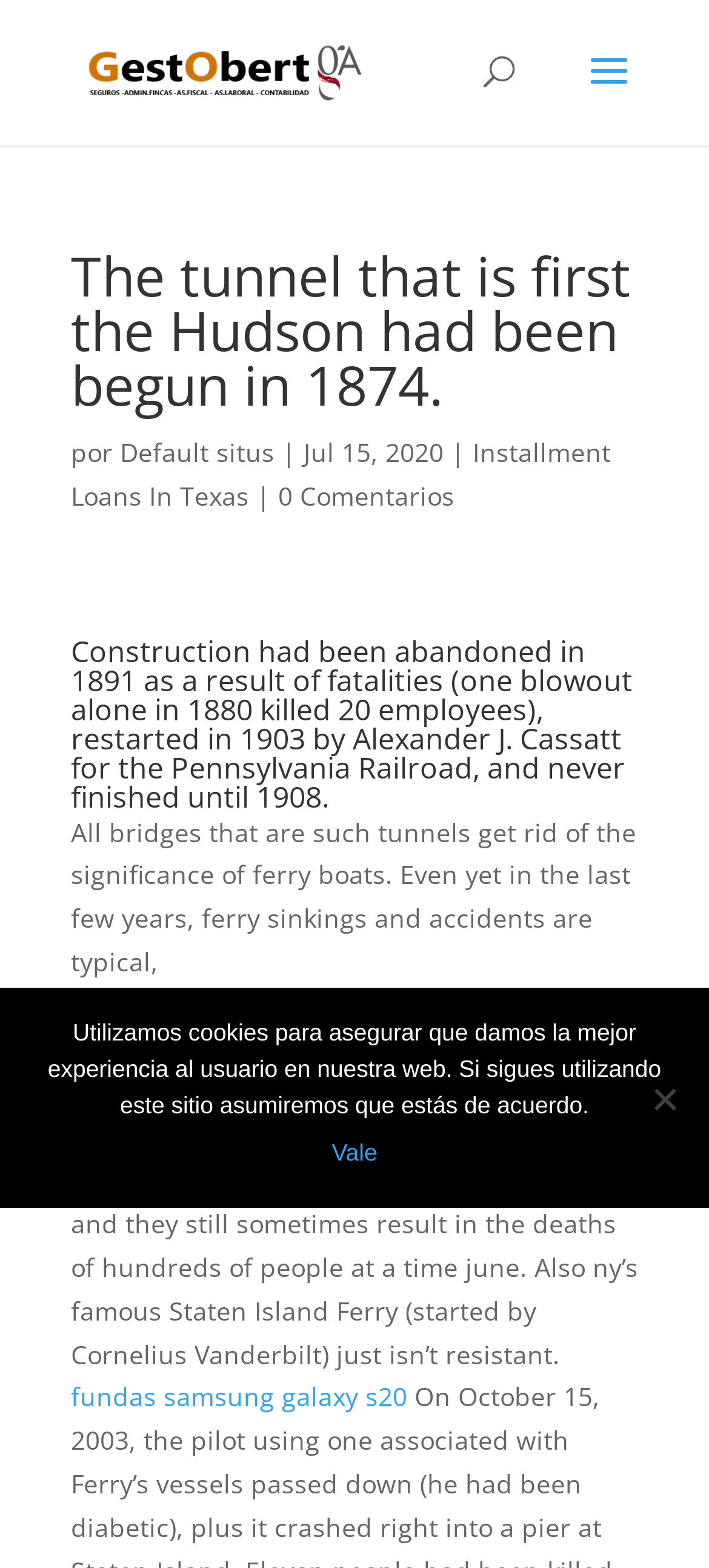Answer succinctly with a single word or phrase:
How many fatalities occurred in the 1880 blowout?

20